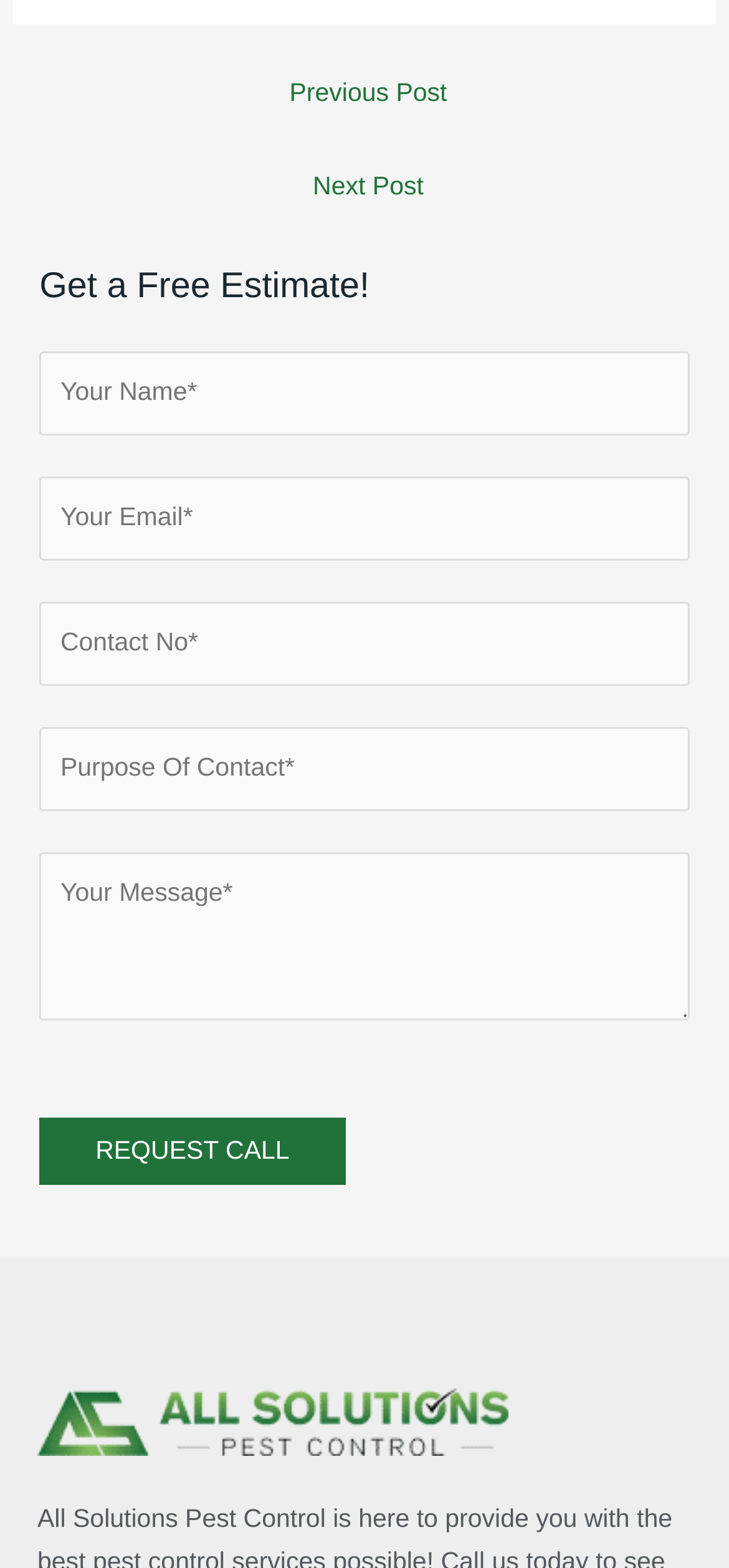Specify the bounding box coordinates of the area to click in order to follow the given instruction: "Click the 'REQUEST CALL' button."

[0.054, 0.713, 0.474, 0.755]